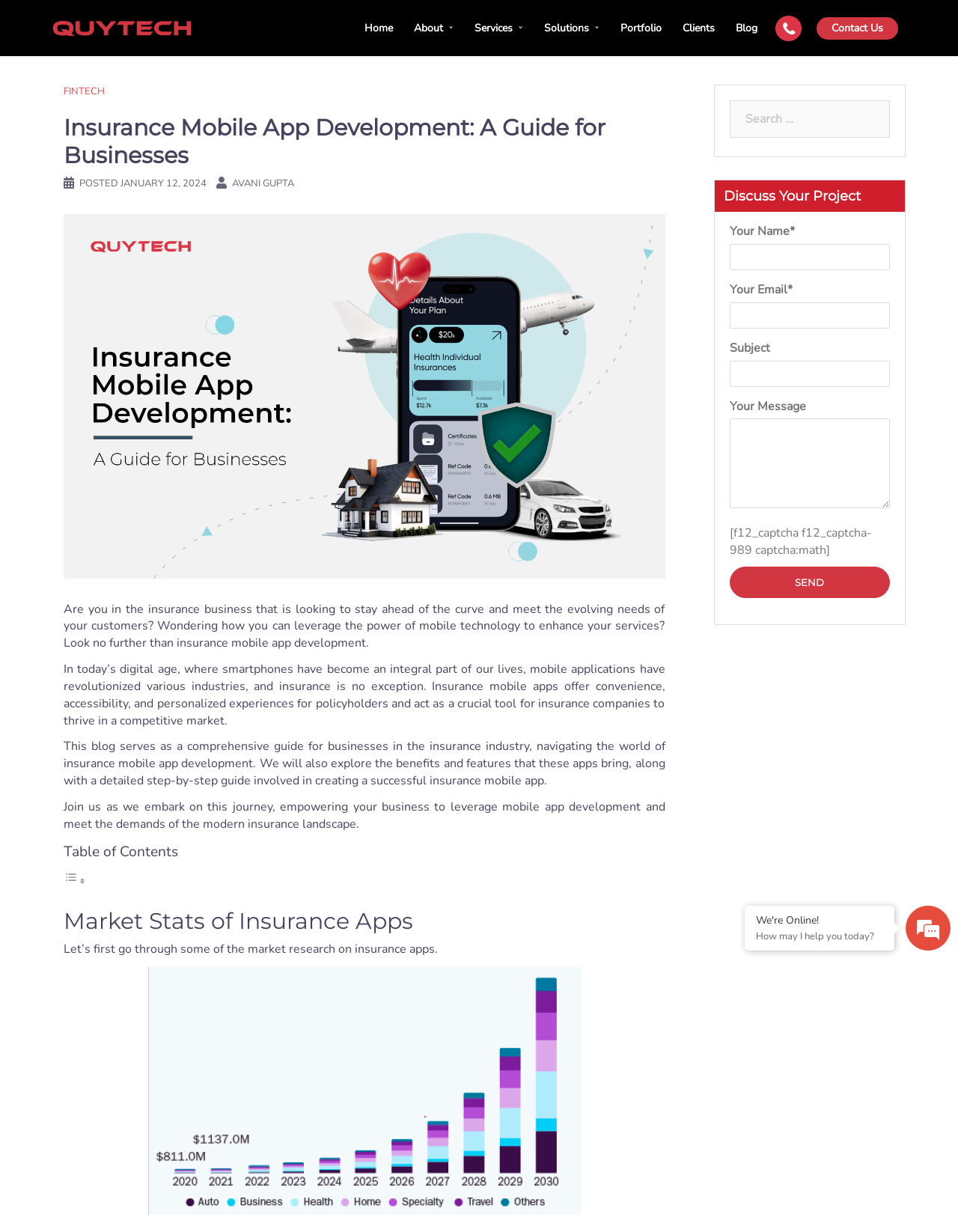Provide a thorough description of the webpage you see.

This webpage is about insurance mobile app development, with a focus on guiding businesses in the insurance industry. At the top, there is a navigation bar with links to various sections of the website, including "Home", "About", "Services", "Solutions", "Portfolio", "Clients", "Blog", and "Contact Us". Below the navigation bar, there is a header section with a logo and a title "Insurance Mobile App Development: A Guide for Businesses".

The main content of the webpage is divided into several sections. The first section introduces the importance of insurance mobile app development, highlighting the benefits of leveraging mobile technology to enhance services and meet the evolving needs of customers. There is also a brief overview of what the blog will cover.

The next section is titled "Market Stats of Insurance Apps" and presents some market research on insurance apps. This section includes a figure, likely a graph or chart, that illustrates the market stats.

Following this section, there is a table of contents that allows users to navigate to specific sections of the blog. Below the table of contents, there is a call-to-action section titled "Discuss Your Project" with a contact form that allows users to submit their project details.

On the right side of the webpage, there is a search bar that allows users to search for specific topics or keywords. Additionally, there is a section that displays a message "We're Online!" with a chat-like interface, suggesting that users can initiate a conversation with a representative.

At the bottom of the webpage, there is a footer section with a copyright notice and possibly other links or information.